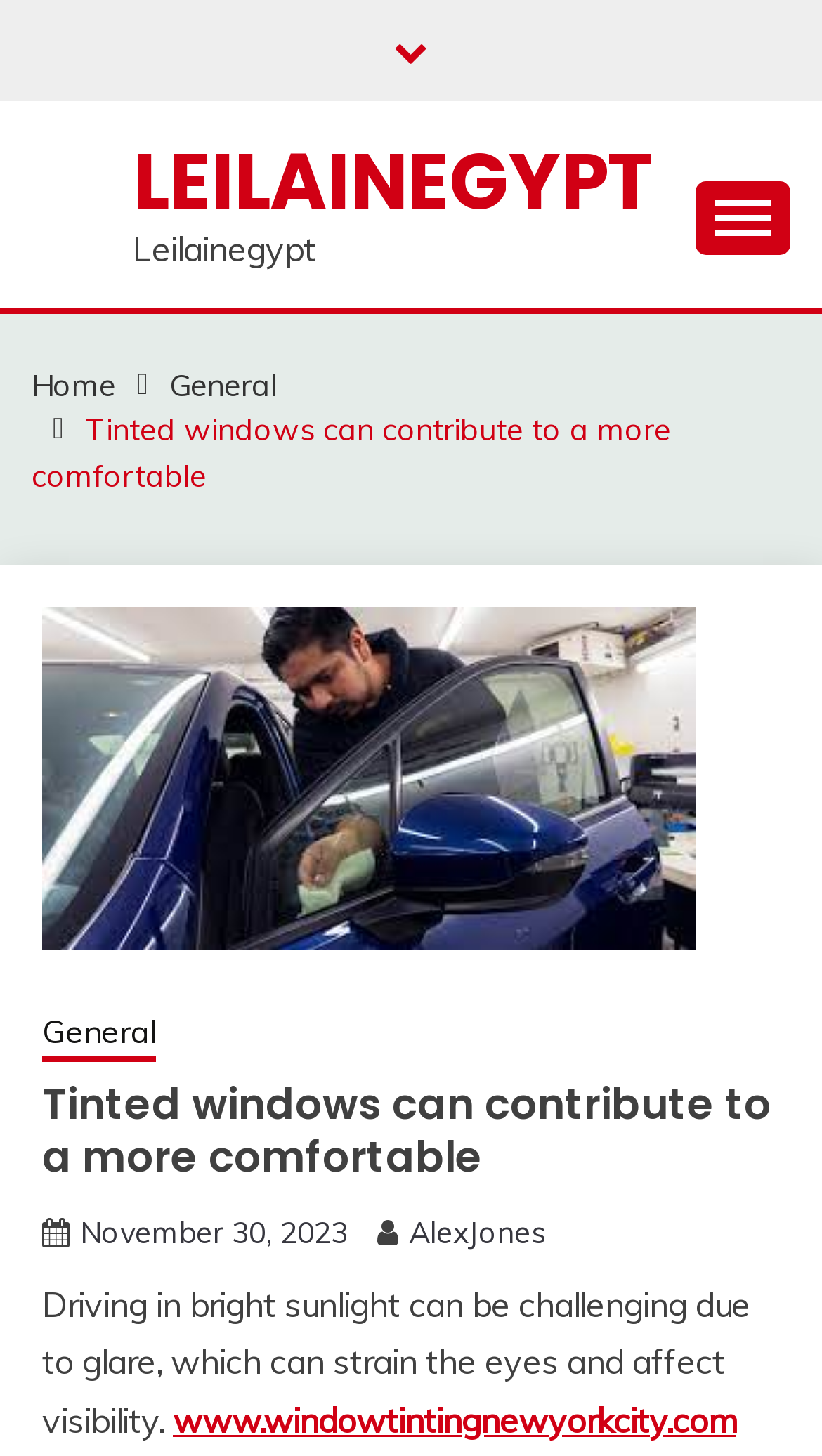Please specify the bounding box coordinates in the format (top-left x, top-left y, bottom-right x, bottom-right y), with values ranging from 0 to 1. Identify the bounding box for the UI component described as follows: parent_node: LEILAINEGYPT

[0.846, 0.124, 0.962, 0.175]